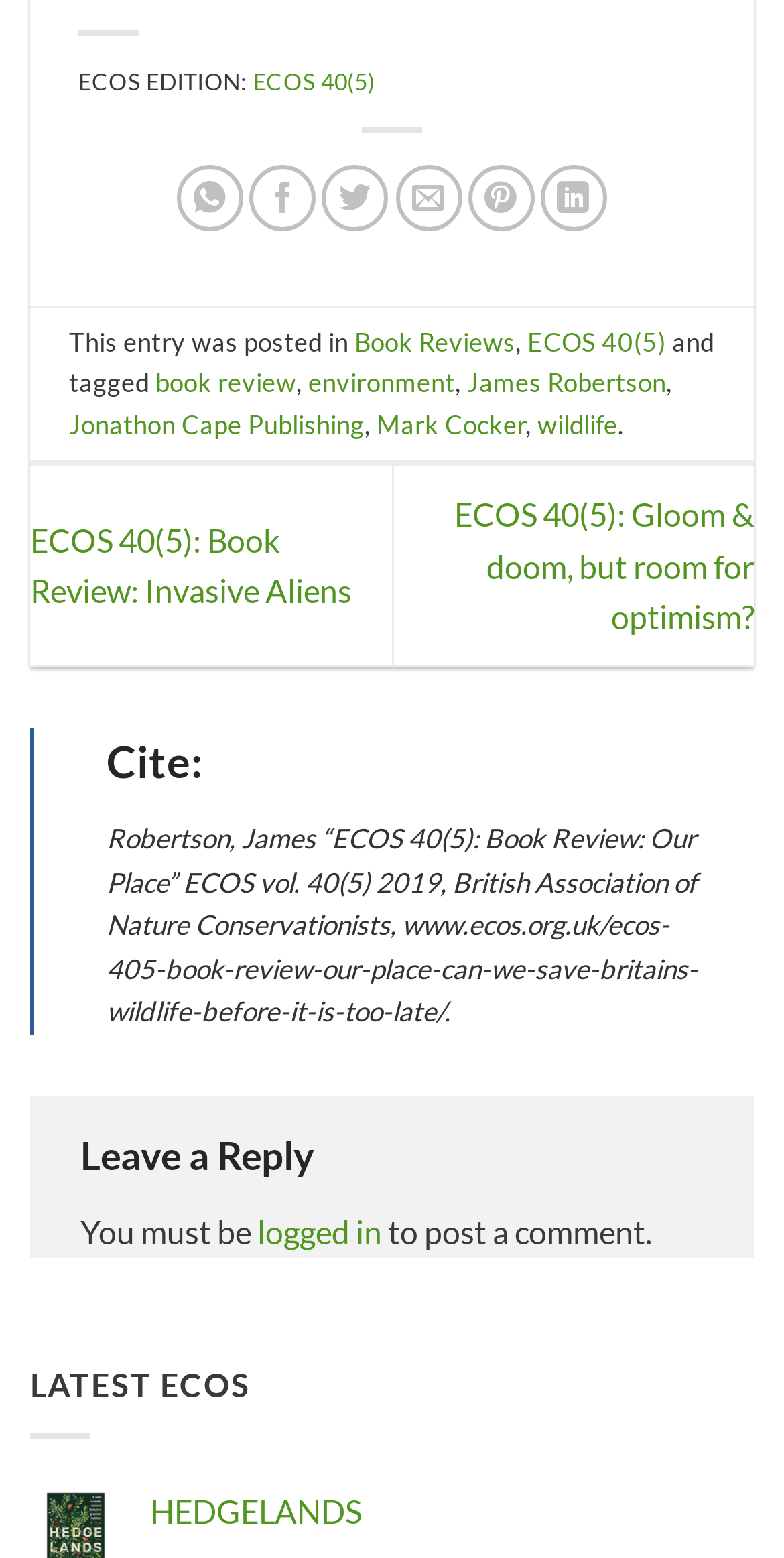Identify the bounding box coordinates of the area that should be clicked in order to complete the given instruction: "View ECOS 40(5) article". The bounding box coordinates should be four float numbers between 0 and 1, i.e., [left, top, right, bottom].

[0.038, 0.334, 0.449, 0.391]